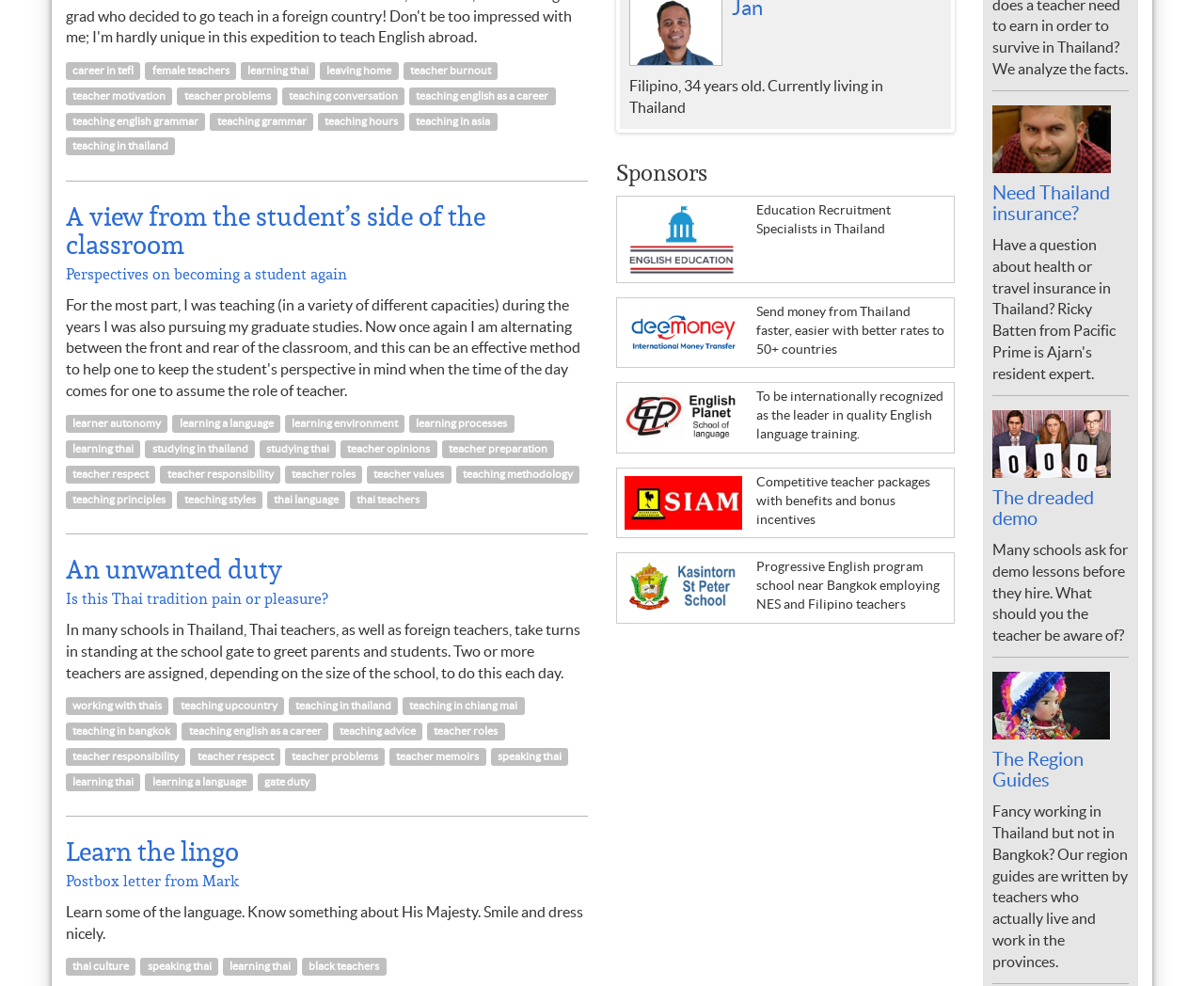Identify the bounding box of the UI element described as follows: "teaching in chiang mai". Provide the coordinates as four float numbers in the range of 0 to 1 [left, top, right, bottom].

[0.334, 0.707, 0.436, 0.726]